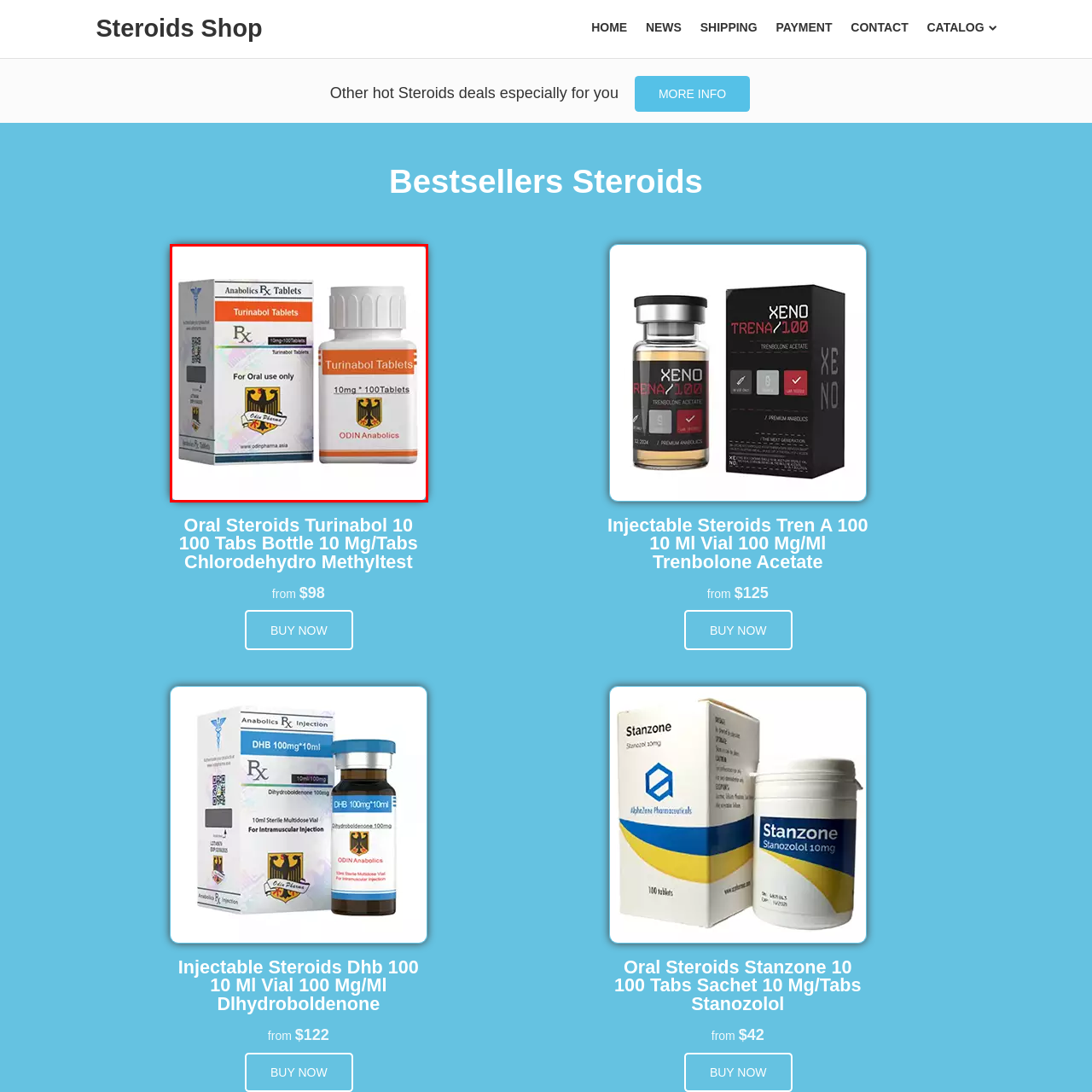Describe in detail what is happening in the image highlighted by the red border.

This image showcases a product related to bodybuilding and fitness, specifically Oral Steroids Turinabol, presented in a sleek package. The box and bottle emphasize the brand "ODIN Anabolics," indicating that it contains 100 tablets of 10 mg each. The packaging is designed for clarity, displaying the text "Turinabol Tablets" prominently, alongside dosage information labeled for "Oral use only." The design incorporates a distinctive emblem, possibly representing the brand or a quality assurance mark, enhancing its professional appearance. This product is listed in a section highlighting best-selling steroids, aimed at consumers seeking to enhance their athletic performance or physique.